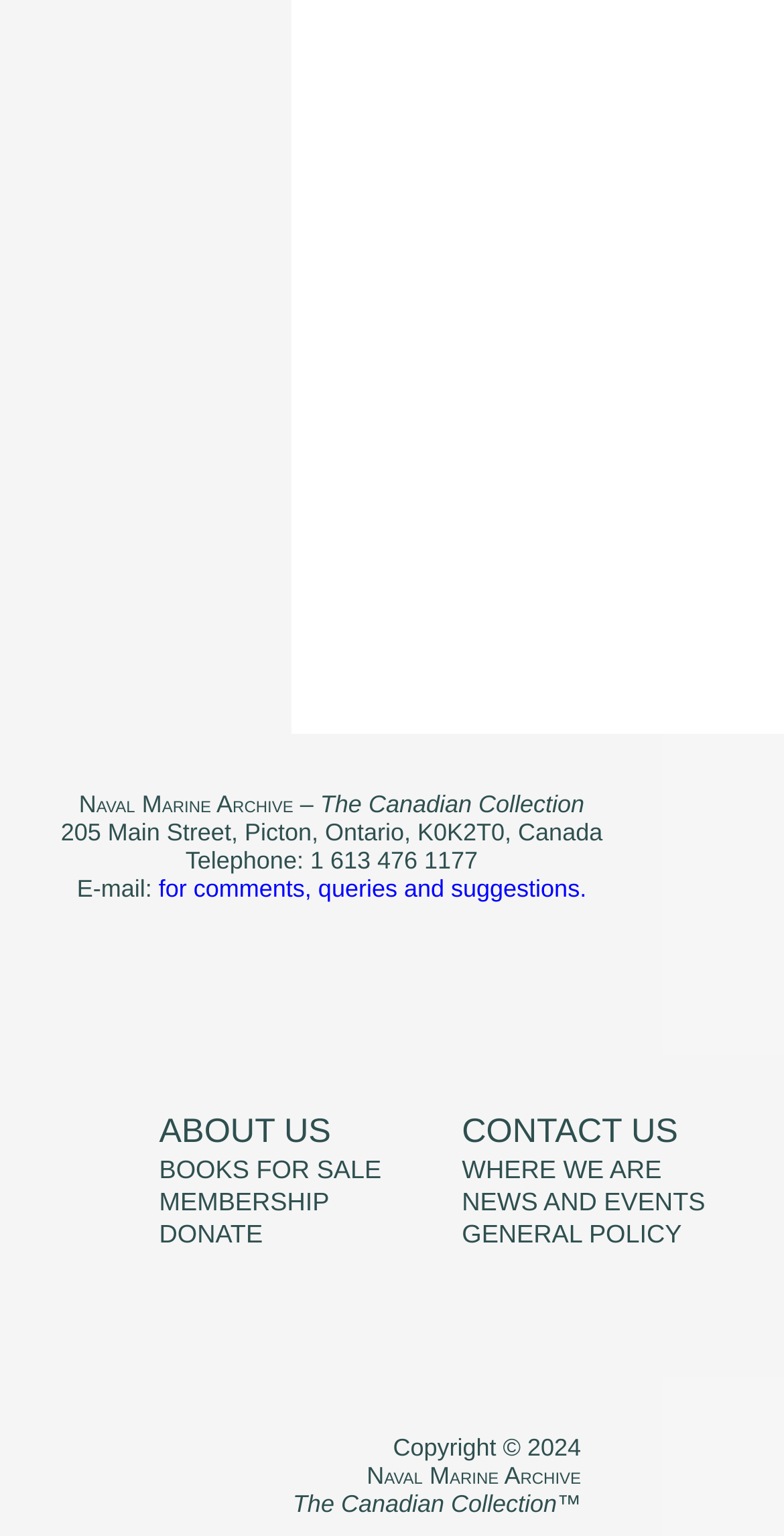Pinpoint the bounding box coordinates of the clickable area needed to execute the instruction: "Click ABOUT US". The coordinates should be specified as four float numbers between 0 and 1, i.e., [left, top, right, bottom].

[0.203, 0.723, 0.422, 0.759]